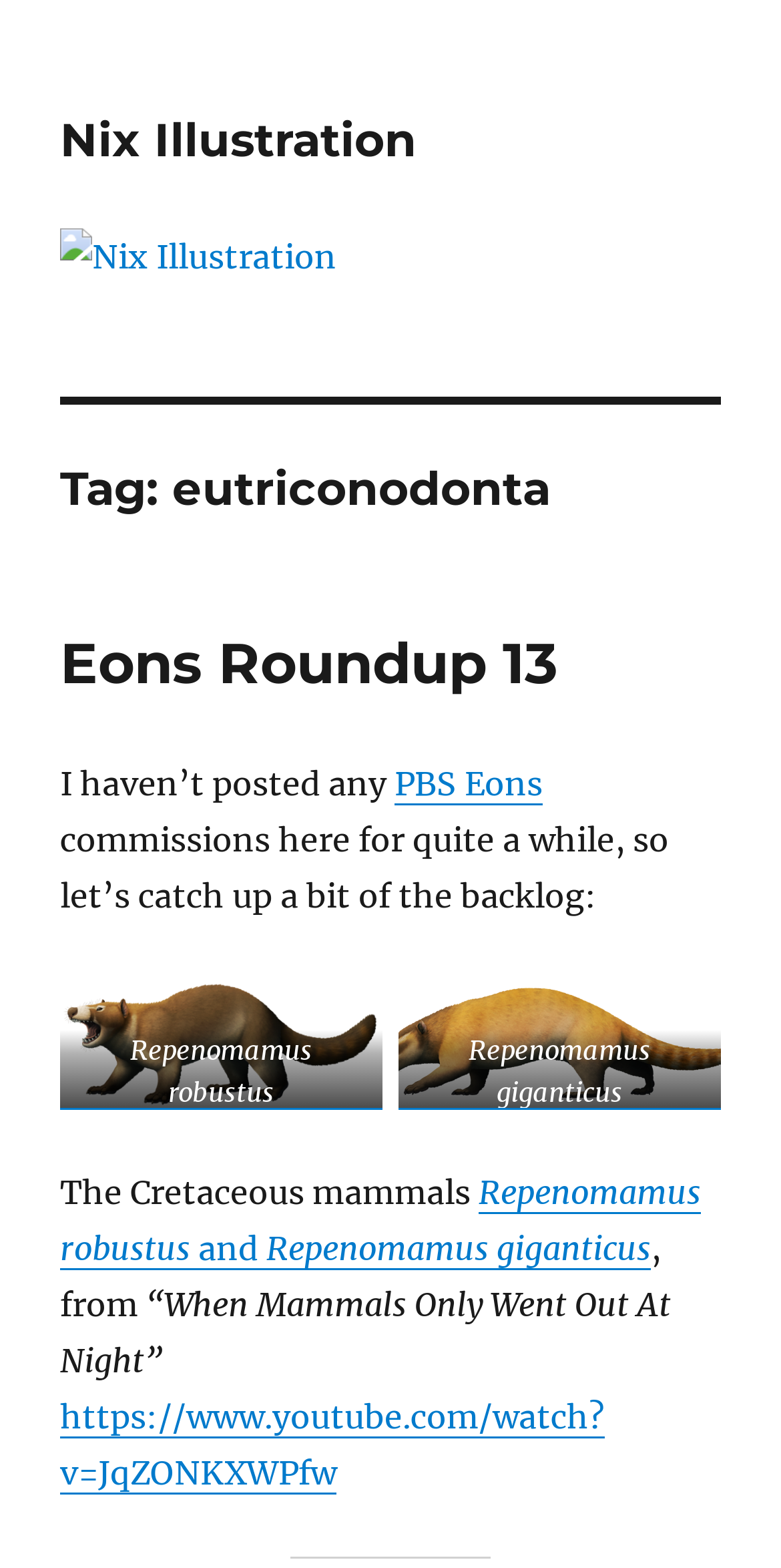Locate the bounding box coordinates of the area that needs to be clicked to fulfill the following instruction: "Read the article about Eons Roundup 13". The coordinates should be in the format of four float numbers between 0 and 1, namely [left, top, right, bottom].

[0.077, 0.401, 0.715, 0.444]